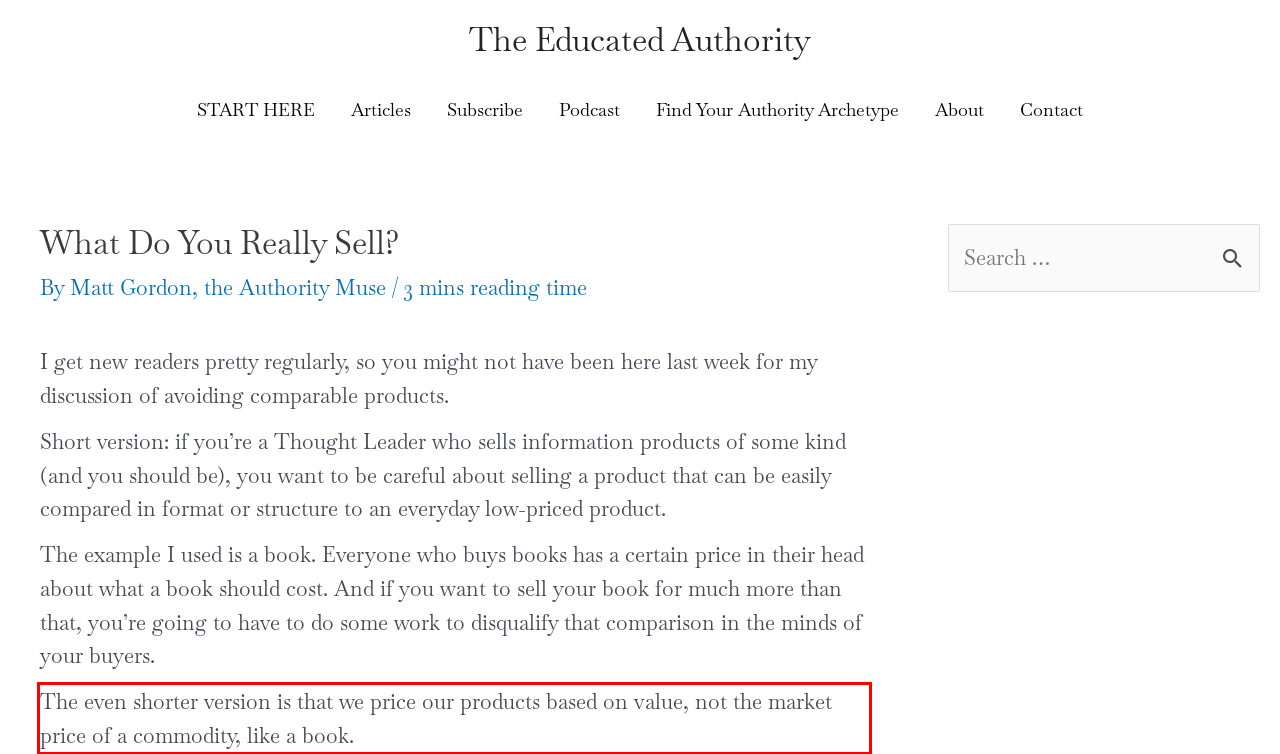Inspect the webpage screenshot that has a red bounding box and use OCR technology to read and display the text inside the red bounding box.

The even shorter version is that we price our products based on value, not the market price of a commodity, like a book.